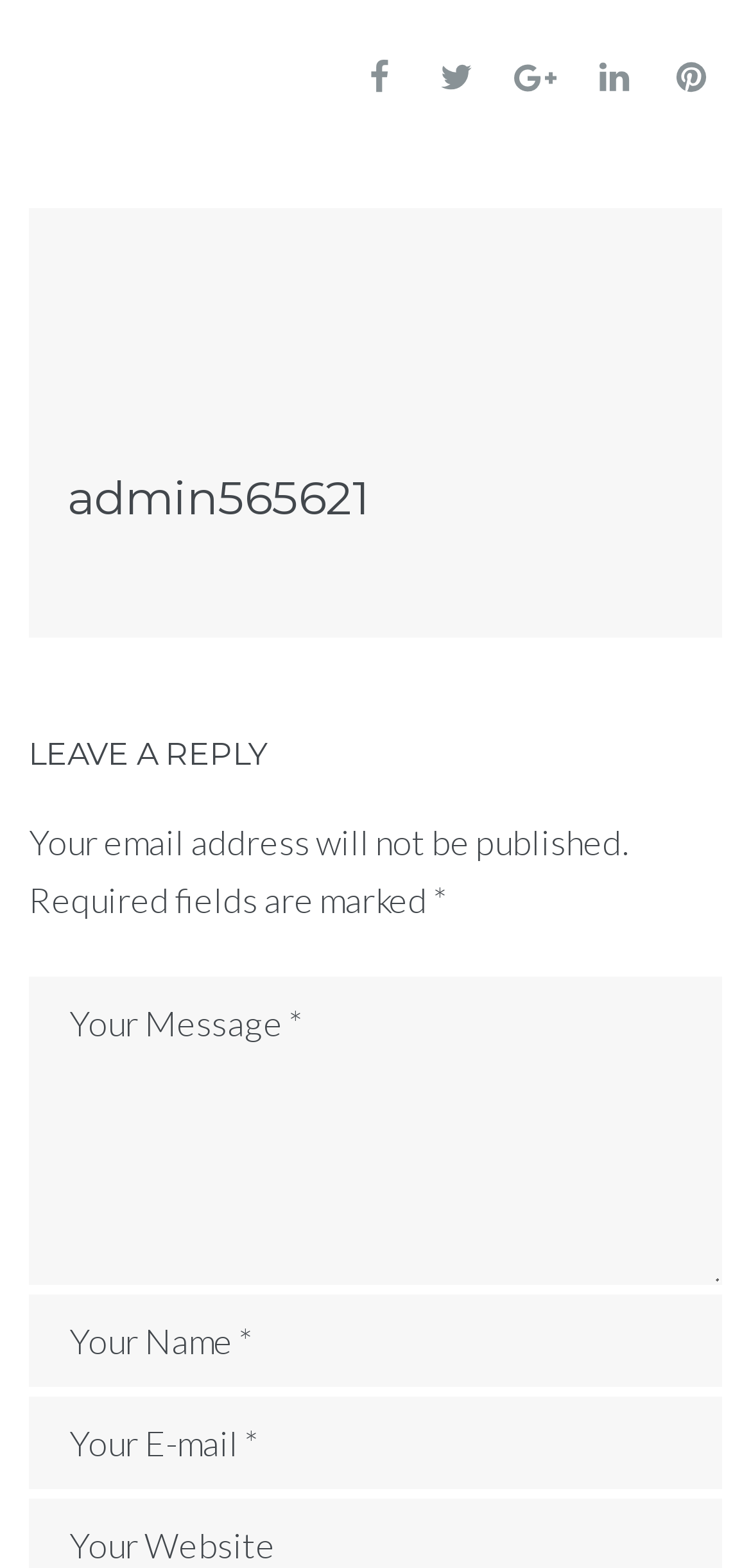Find the bounding box coordinates of the element to click in order to complete the given instruction: "Click on admin565621 link."

[0.09, 0.3, 0.492, 0.336]